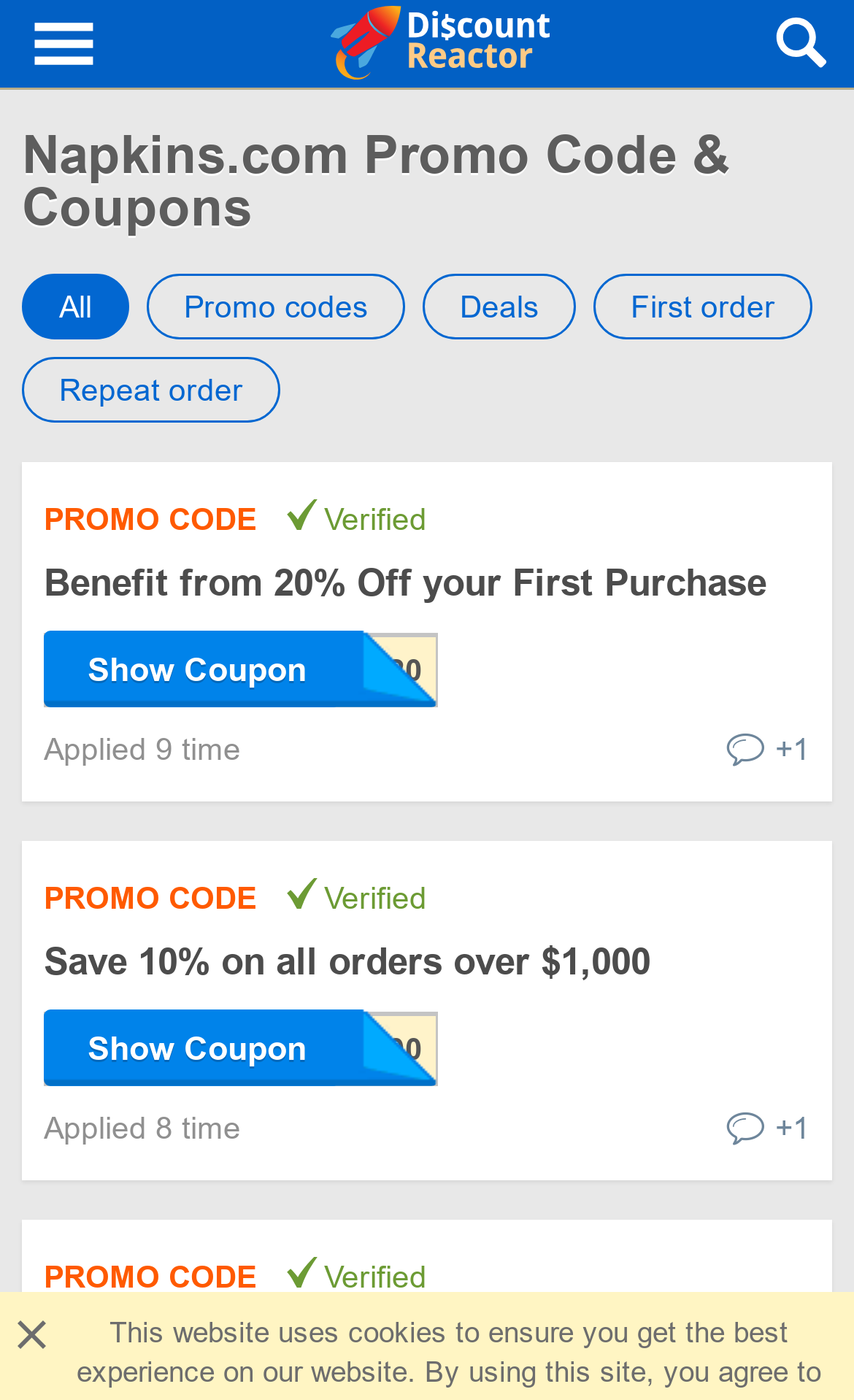Specify the bounding box coordinates for the region that must be clicked to perform the given instruction: "Click on Save 10% on all orders over $1,000".

[0.051, 0.673, 0.762, 0.702]